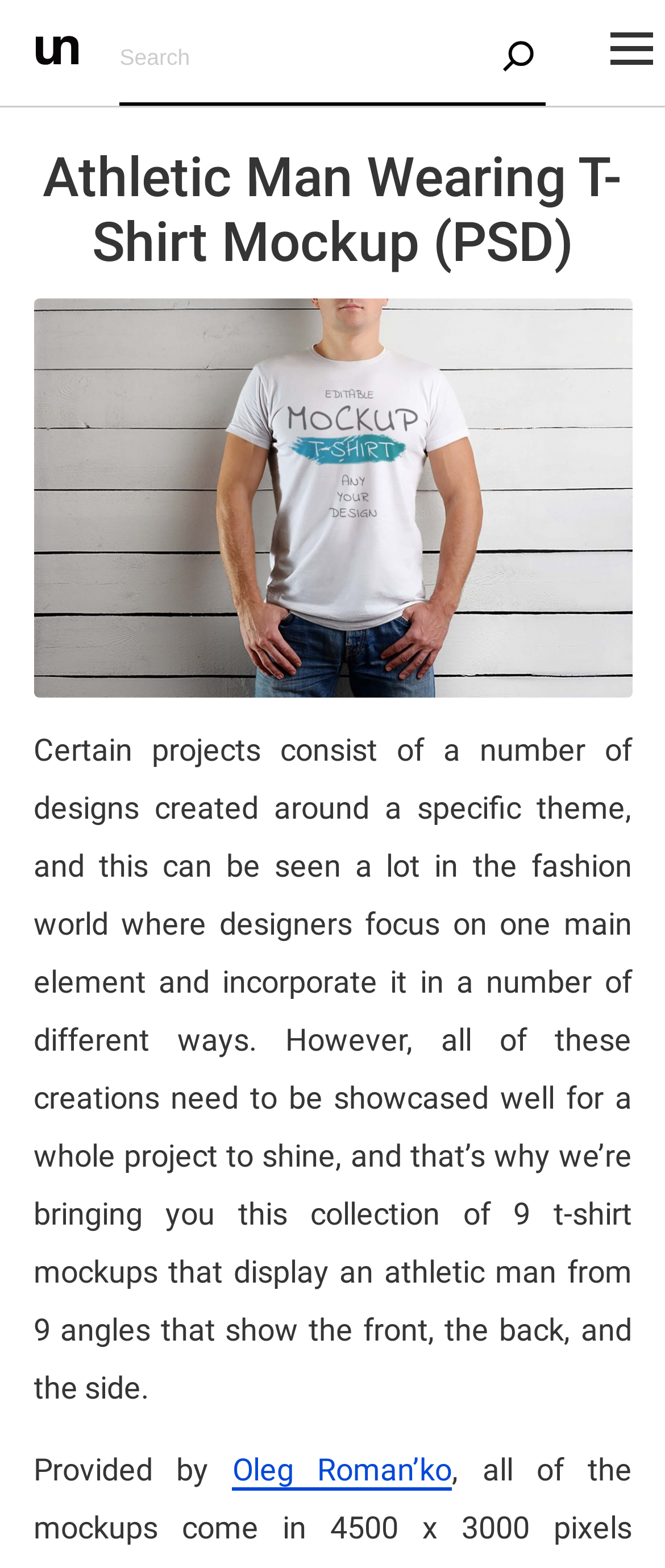By analyzing the image, answer the following question with a detailed response: What is the purpose of the t-shirt mockups?

The text description mentions 'all of these creations need to be showcased well for a whole project to shine, and that’s why we’re bringing you this collection of 9 t-shirt mockups'. This suggests that the purpose of the t-shirt mockups is to showcase designs.